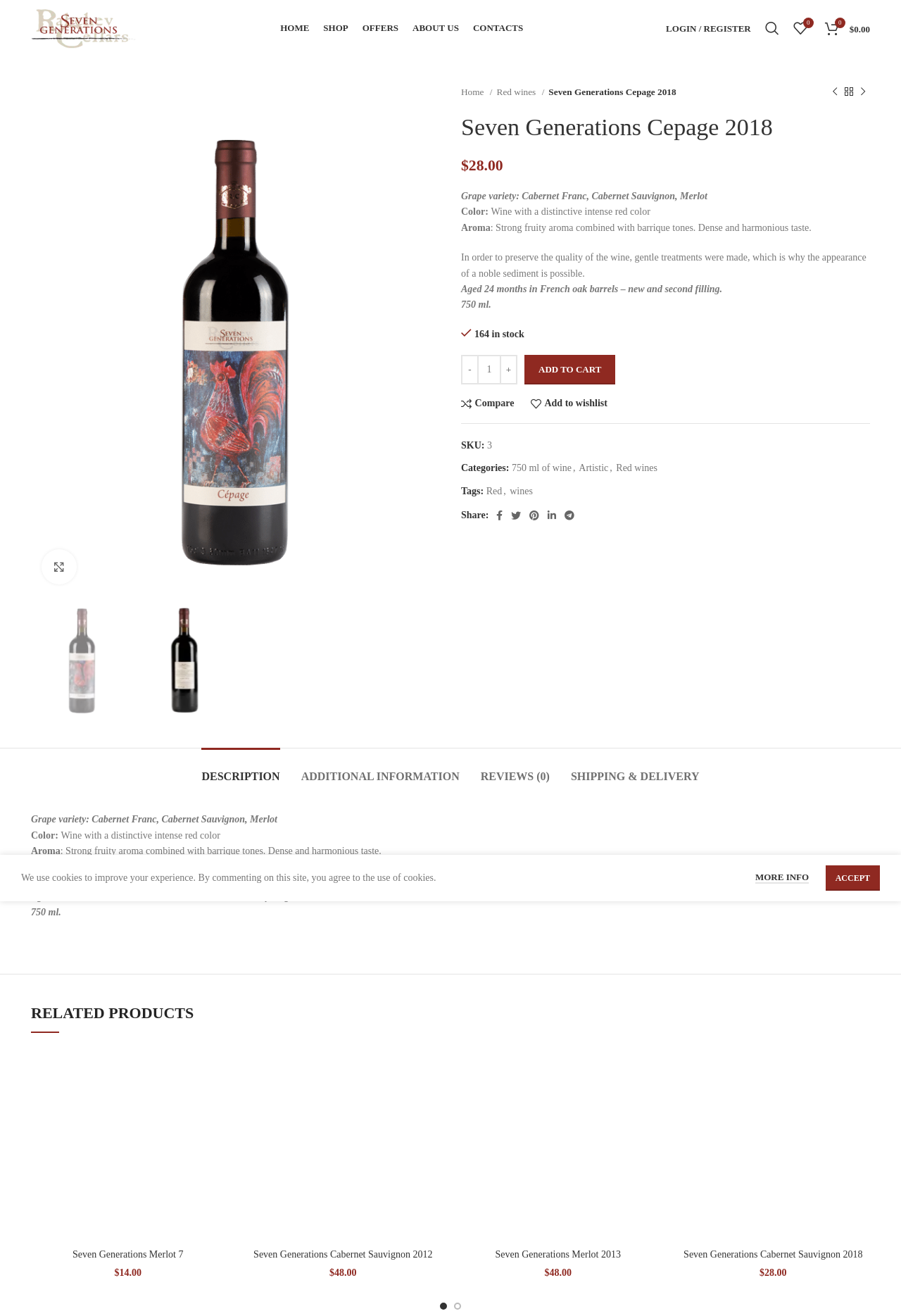Identify and provide the main heading of the webpage.

Seven Generations Cepage 2018